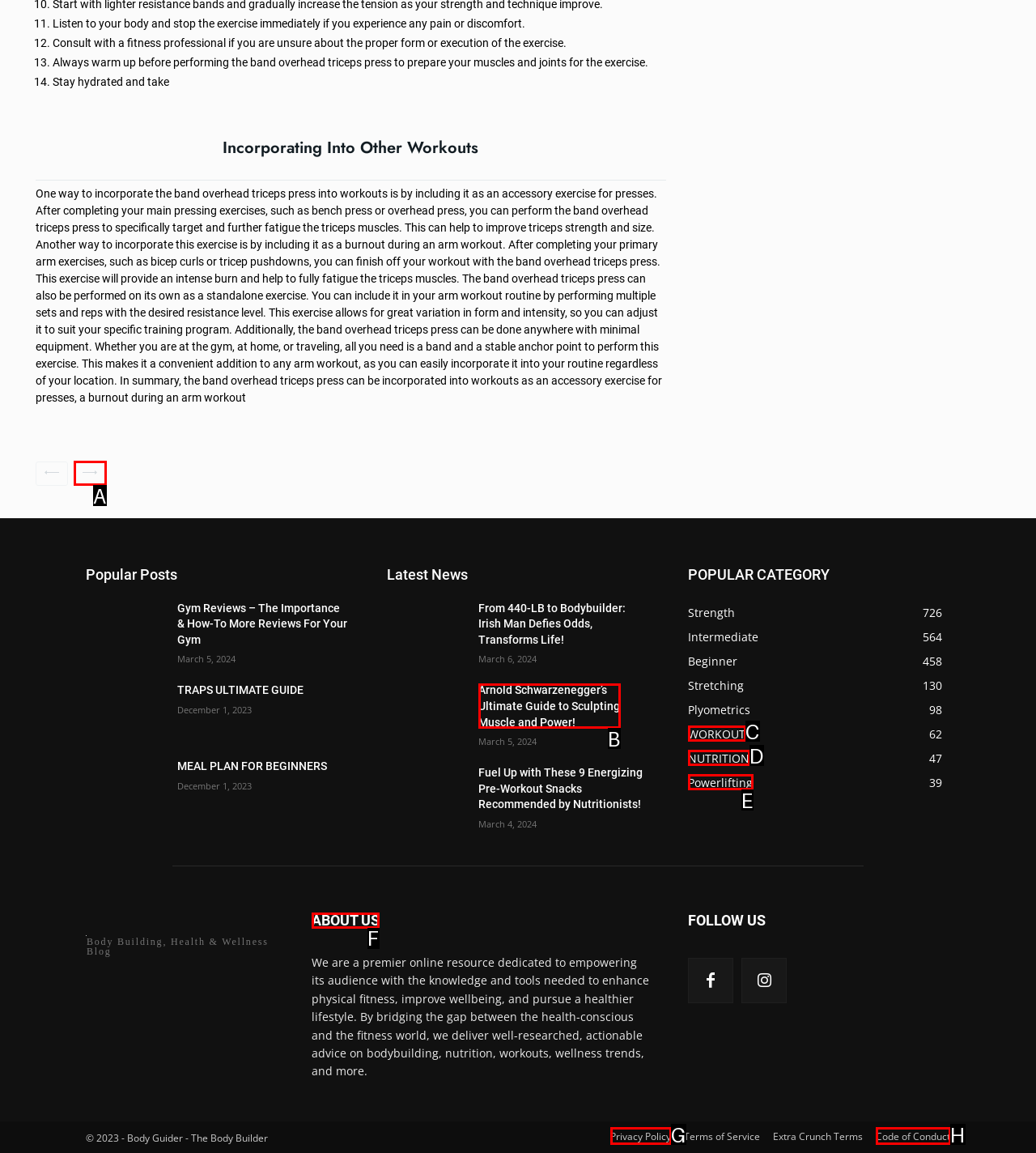Identify the correct UI element to click to follow this instruction: Visit the 'About Us' page
Respond with the letter of the appropriate choice from the displayed options.

F